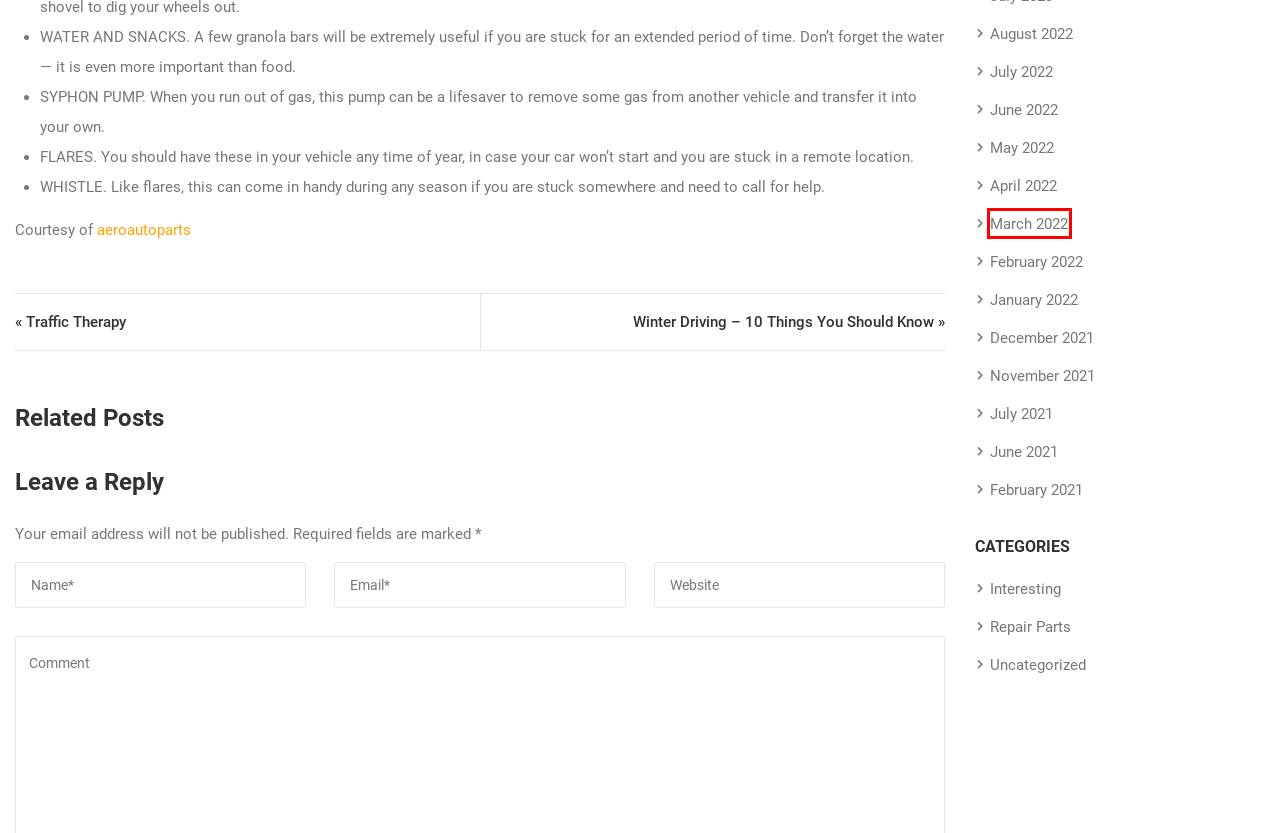Review the screenshot of a webpage that includes a red bounding box. Choose the webpage description that best matches the new webpage displayed after clicking the element within the bounding box. Here are the candidates:
A. April 2022 » RebuiltCarParts
B. November 2021 » RebuiltCarParts
C. March 2022 » RebuiltCarParts
D. February 2021 » RebuiltCarParts
E. Traffic Therapy » RebuiltCarParts
F. Winter Emergency Kit for Your Vehicle - Aero Auto Parts
G. July 2022 » RebuiltCarParts
H. Winter Driving – 10 Things You Should Know » RebuiltCarParts

C